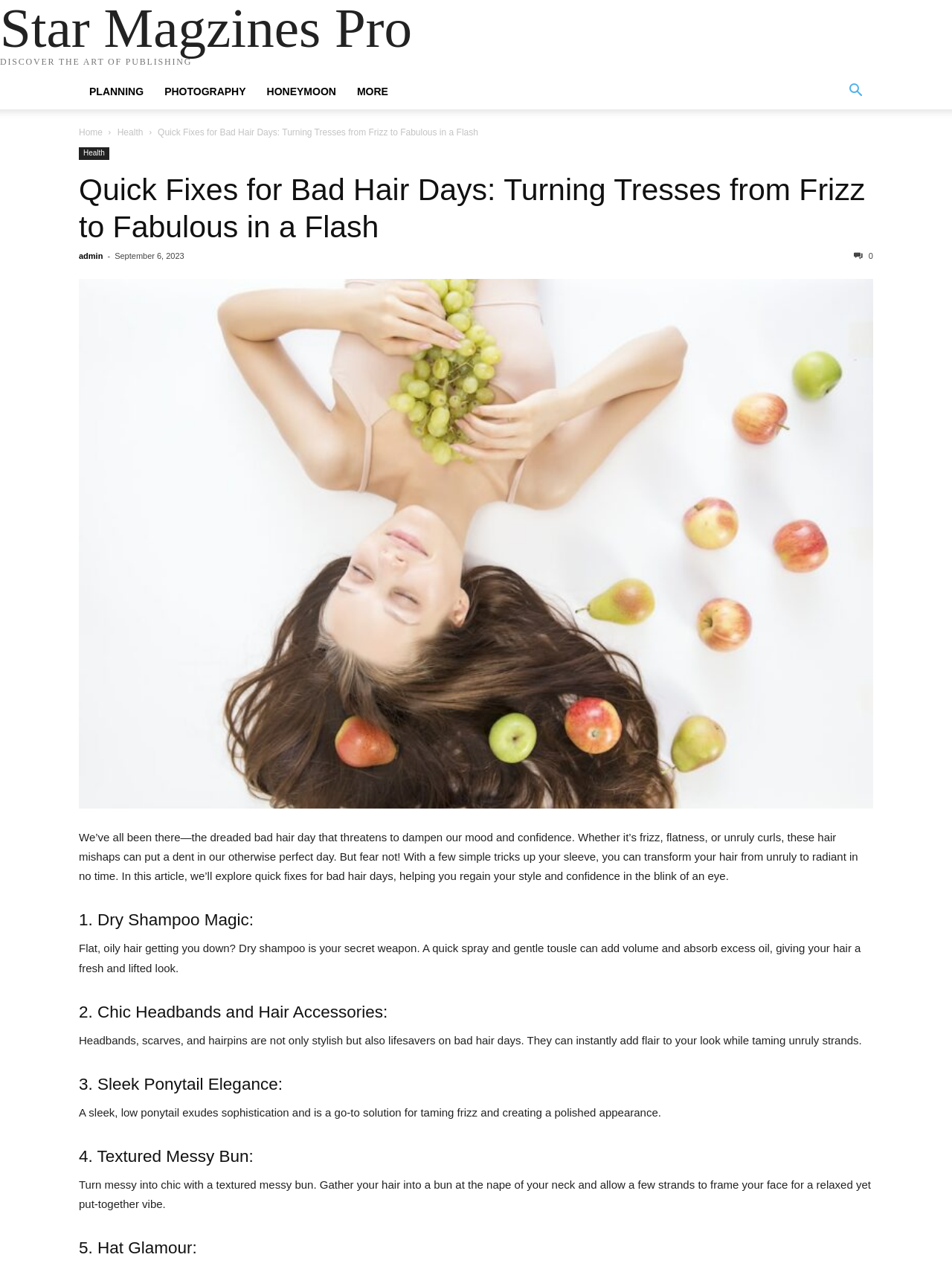What is the main topic of this article?
Please ensure your answer is as detailed and informative as possible.

Based on the webpage content, the main topic of this article is about quick fixes for bad hair days, providing solutions to transform hair from unruly to radiant.